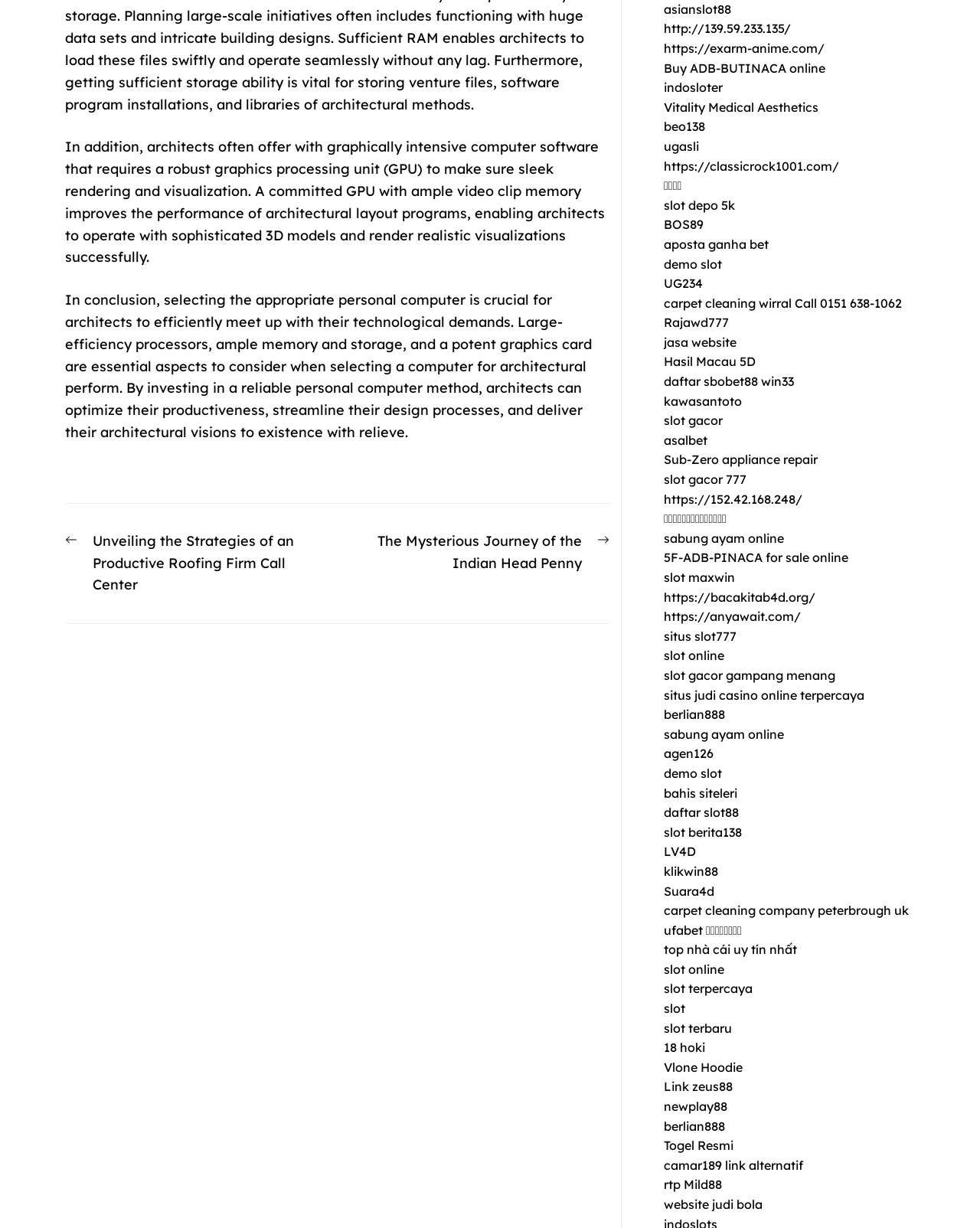Carefully observe the image and respond to the question with a detailed answer:
What is the topic of the article?

Based on the static text elements, the article appears to be discussing the computer requirements for architects, including the need for robust graphics processing units and high-performance processors.